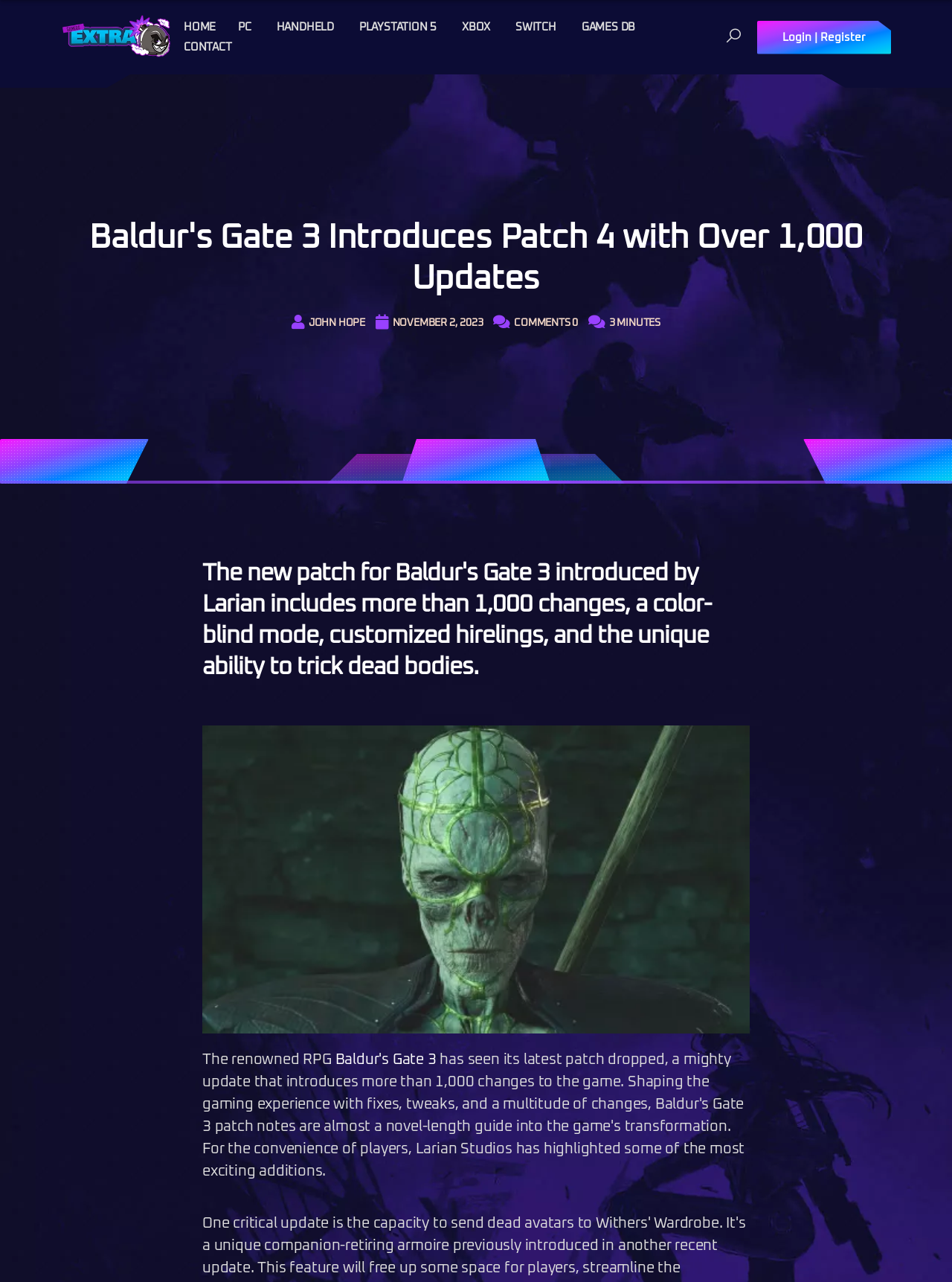What is the date of the article?
Using the image as a reference, answer with just one word or a short phrase.

NOVEMBER 2, 2023